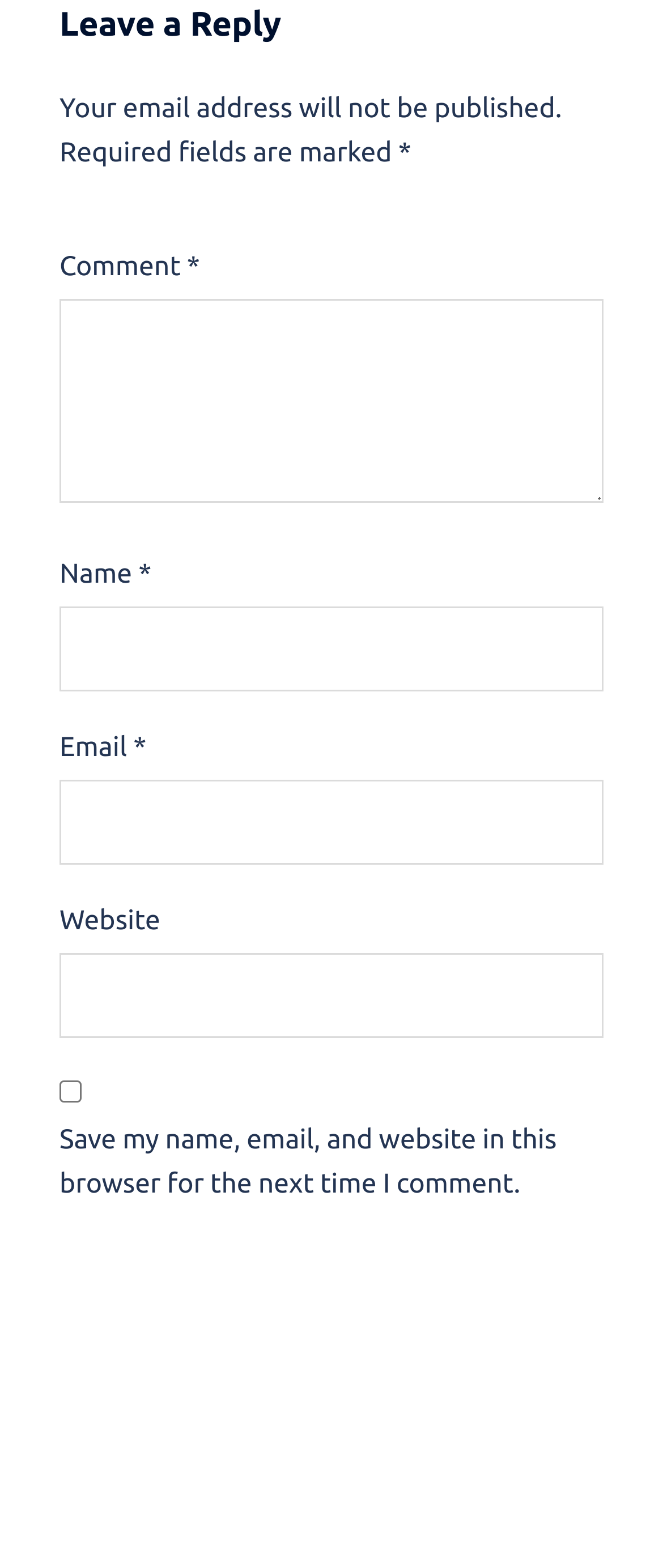Using the element description parent_node: Website name="url", predict the bounding box coordinates for the UI element. Provide the coordinates in (top-left x, top-left y, bottom-right x, bottom-right y) format with values ranging from 0 to 1.

[0.09, 0.607, 0.91, 0.662]